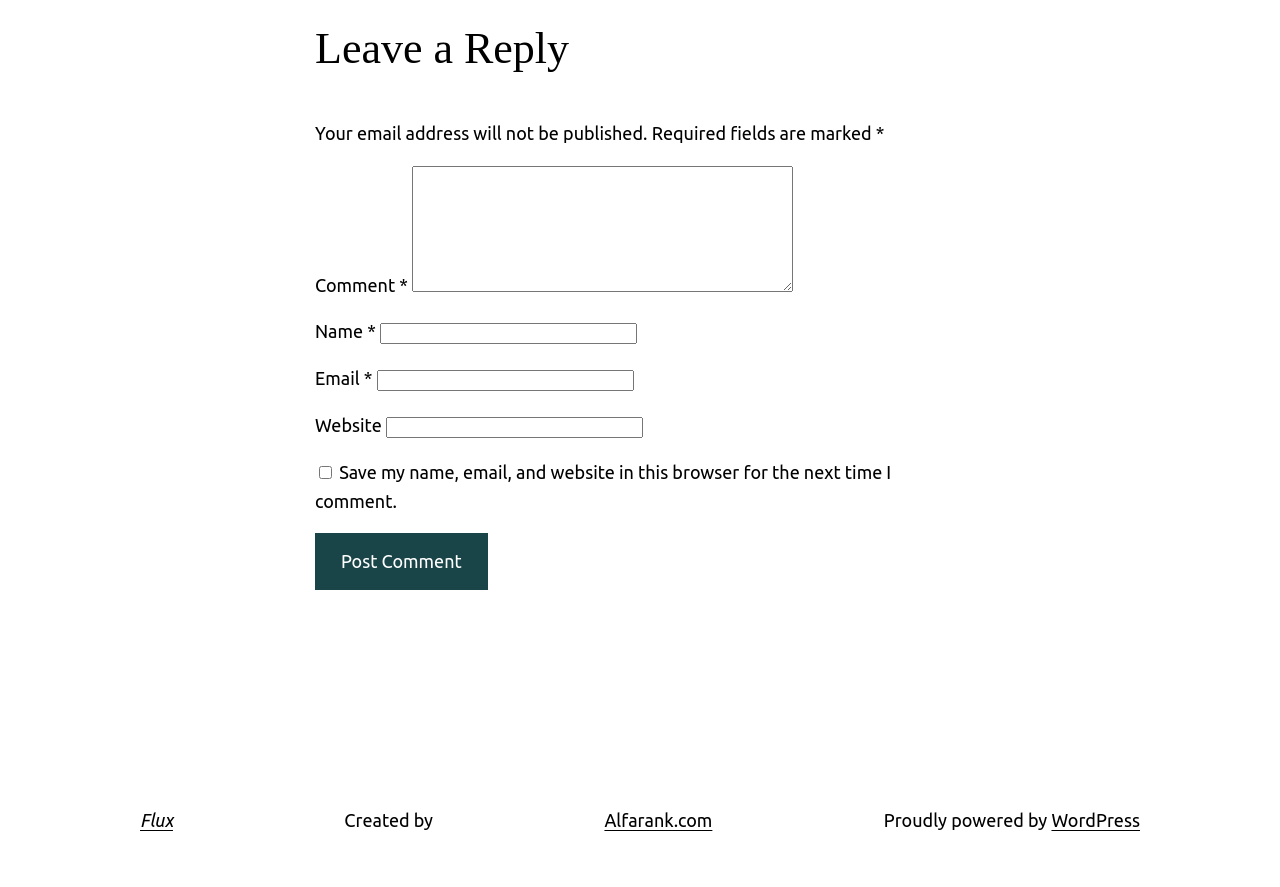Determine the bounding box coordinates of the UI element that matches the following description: "name="submit" value="Post Comment"". The coordinates should be four float numbers between 0 and 1 in the format [left, top, right, bottom].

[0.246, 0.601, 0.381, 0.665]